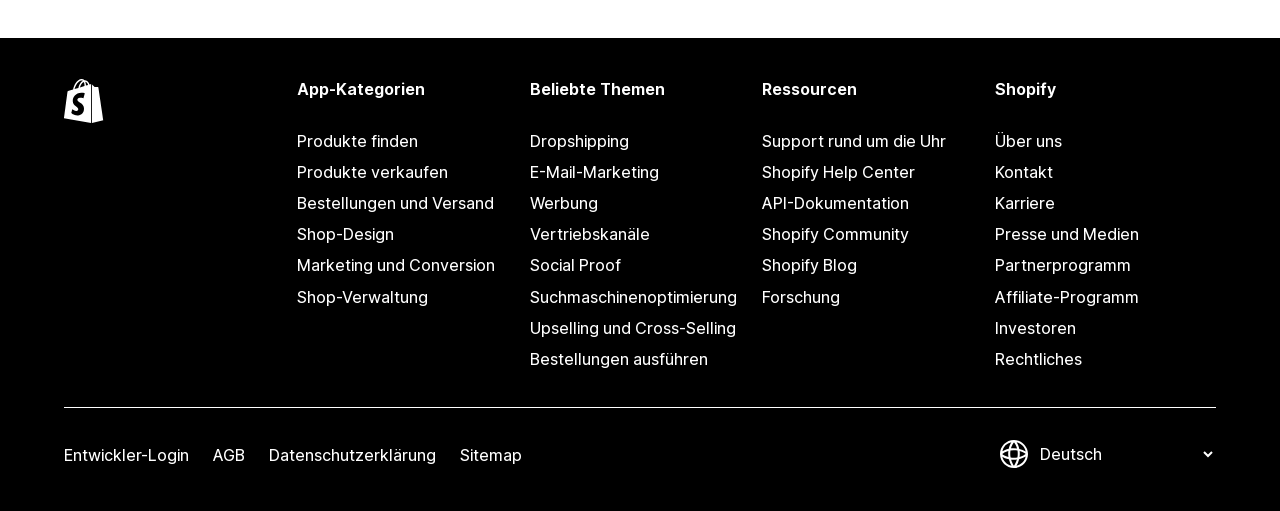Using the description "Presse und Medien", locate and provide the bounding box of the UI element.

[0.777, 0.429, 0.95, 0.49]